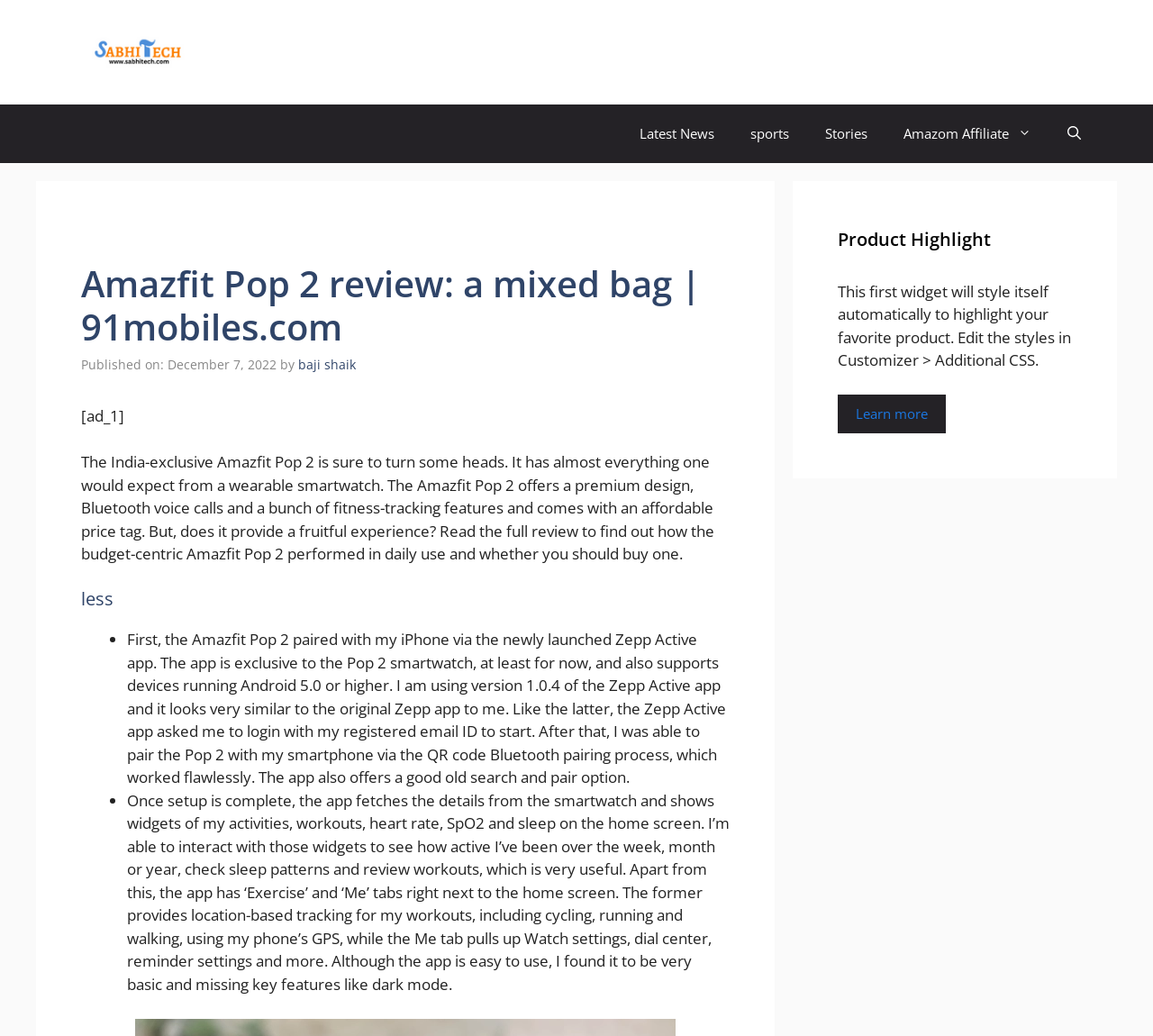Please provide the bounding box coordinates for the UI element as described: "aria-label="Open search"". The coordinates must be four floats between 0 and 1, represented as [left, top, right, bottom].

[0.91, 0.1, 0.953, 0.157]